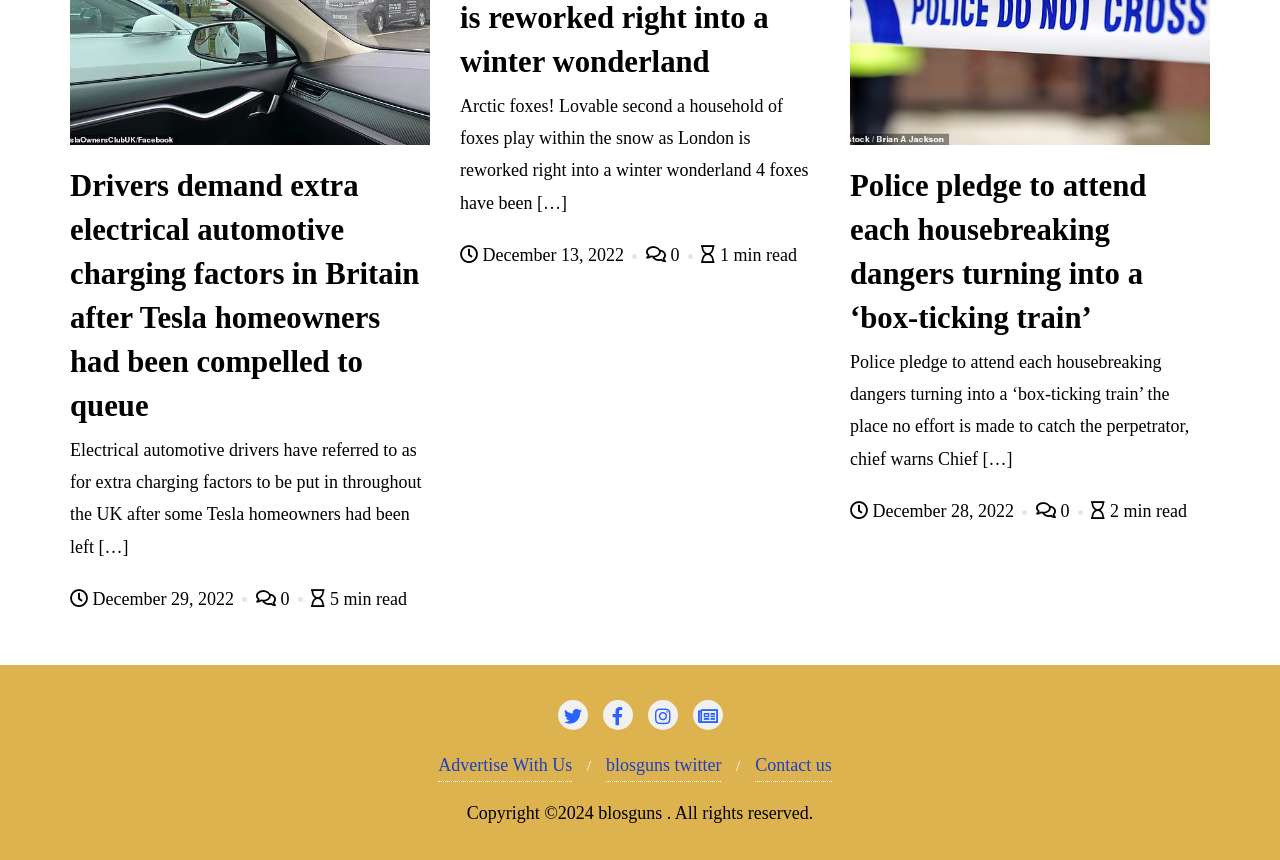Determine the bounding box for the UI element as described: "Contact us". The coordinates should be represented as four float numbers between 0 and 1, formatted as [left, top, right, bottom].

[0.59, 0.871, 0.65, 0.91]